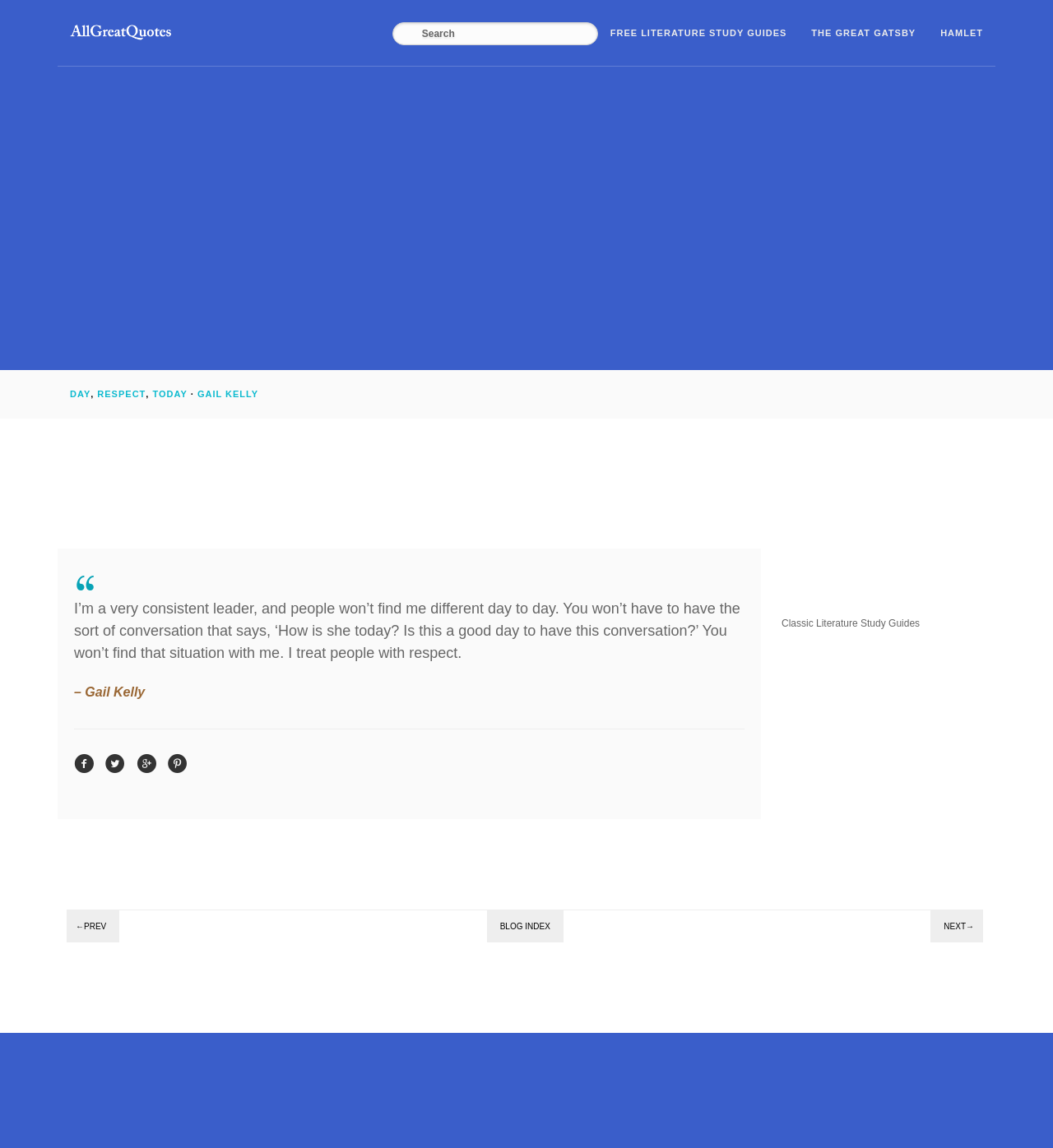Using the element description provided, determine the bounding box coordinates in the format (top-left x, top-left y, bottom-right x, bottom-right y). Ensure that all values are floating point numbers between 0 and 1. Element description: Economics

None